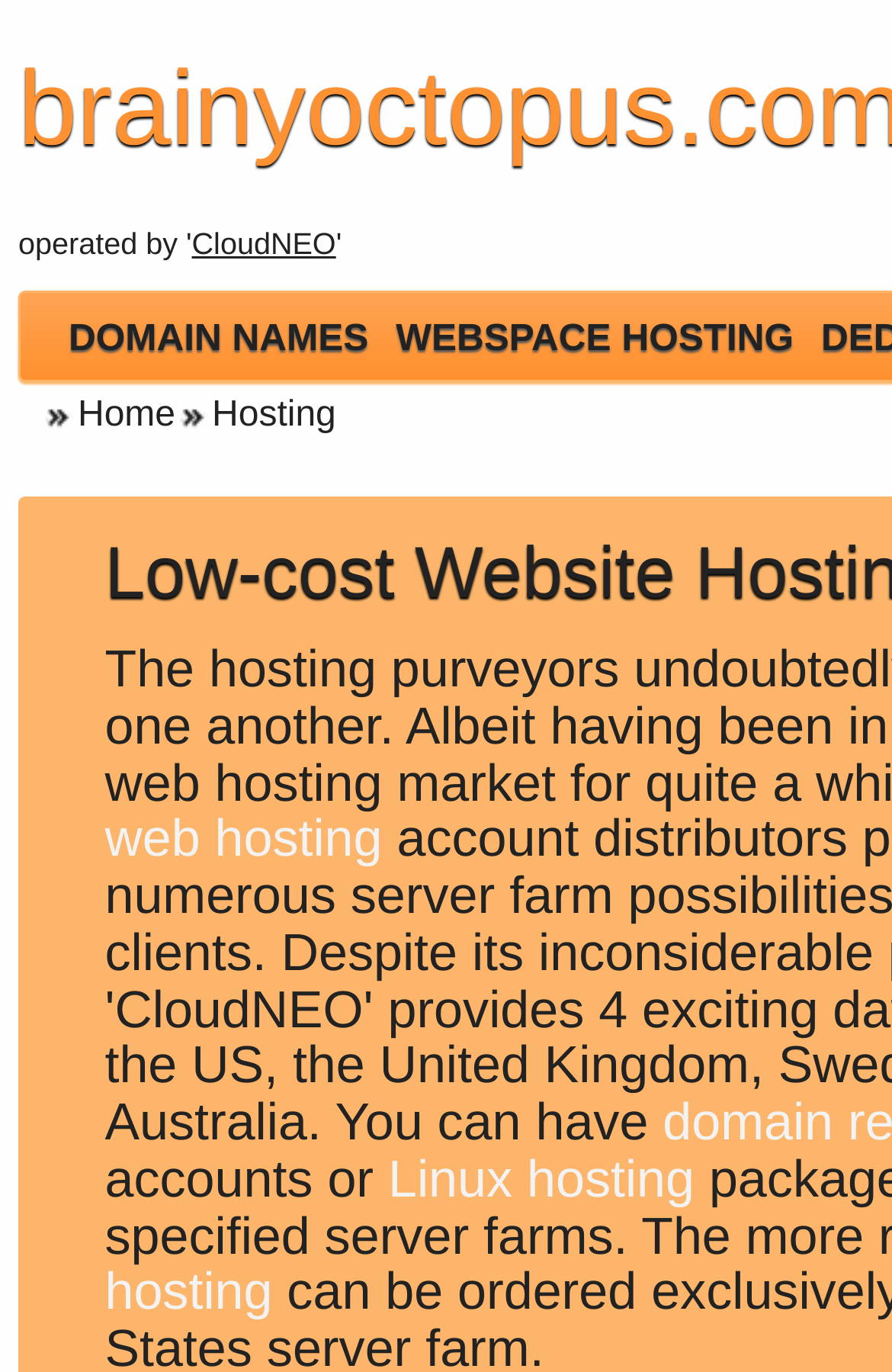What is the first link on the webpage?
Using the visual information from the image, give a one-word or short-phrase answer.

CloudNEO